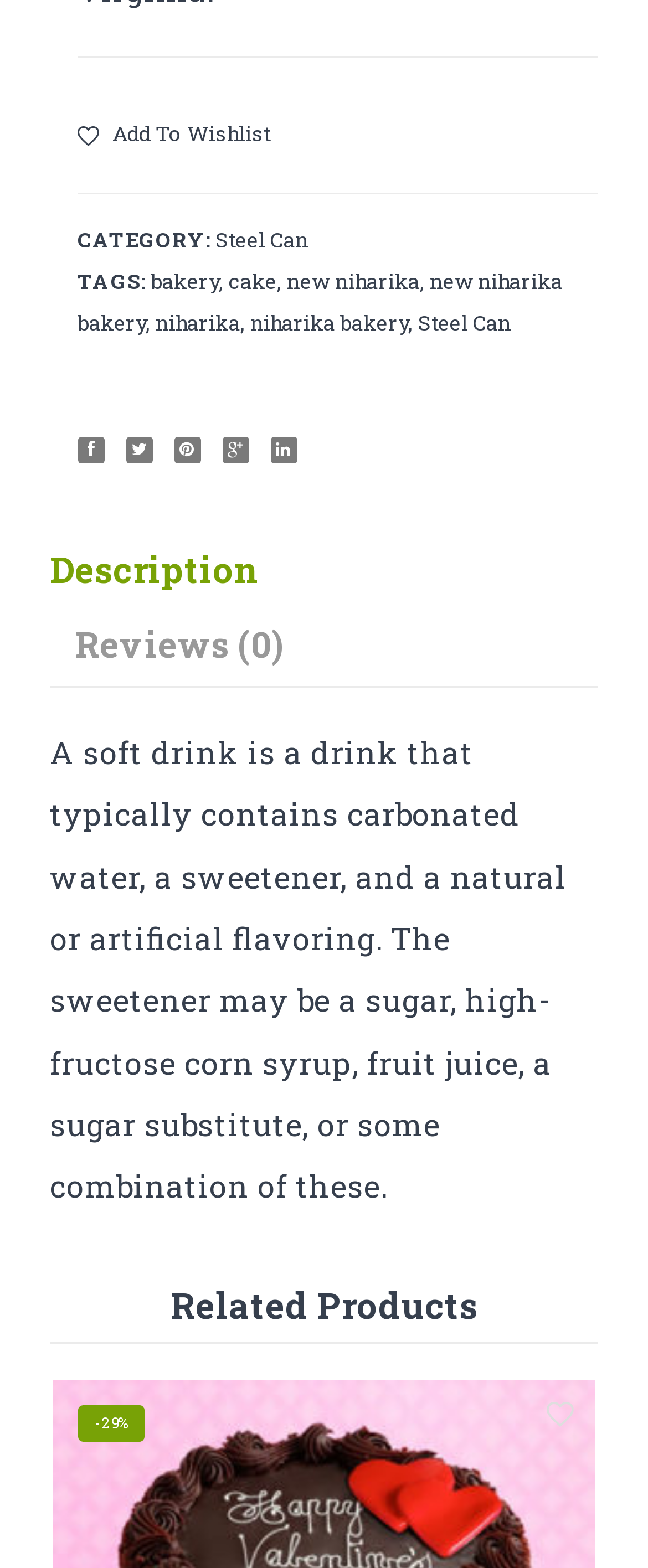Highlight the bounding box coordinates of the element you need to click to perform the following instruction: "Compare products."

[0.494, 0.069, 0.658, 0.101]